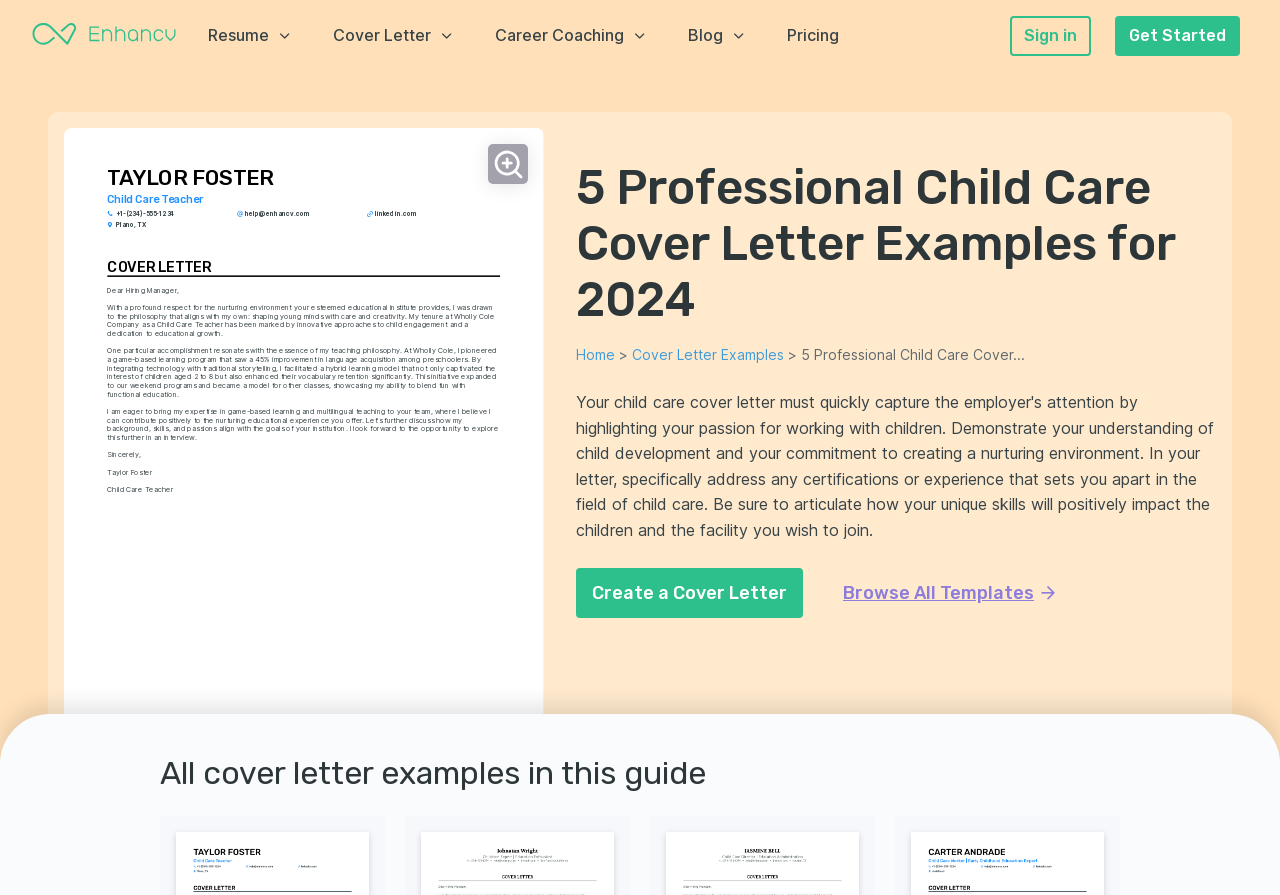Pinpoint the bounding box coordinates of the area that must be clicked to complete this instruction: "Sign in".

[0.789, 0.018, 0.852, 0.063]